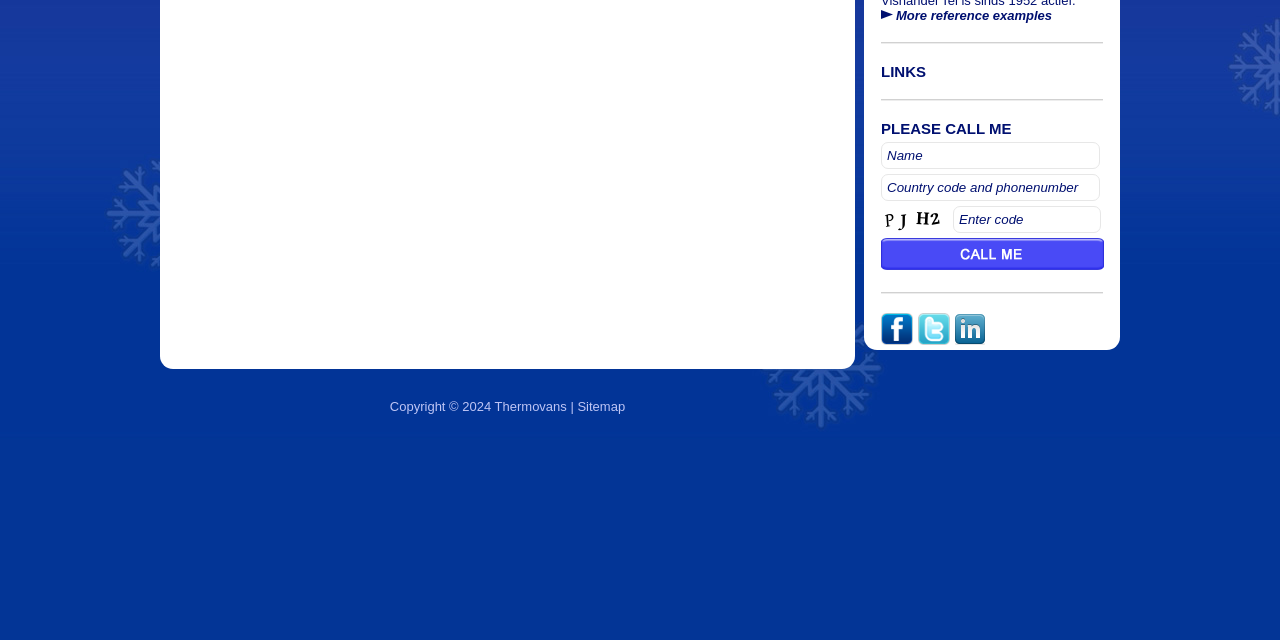For the element described, predict the bounding box coordinates as (top-left x, top-left y, bottom-right x, bottom-right y). All values should be between 0 and 1. Element description: Links

[0.688, 0.098, 0.723, 0.124]